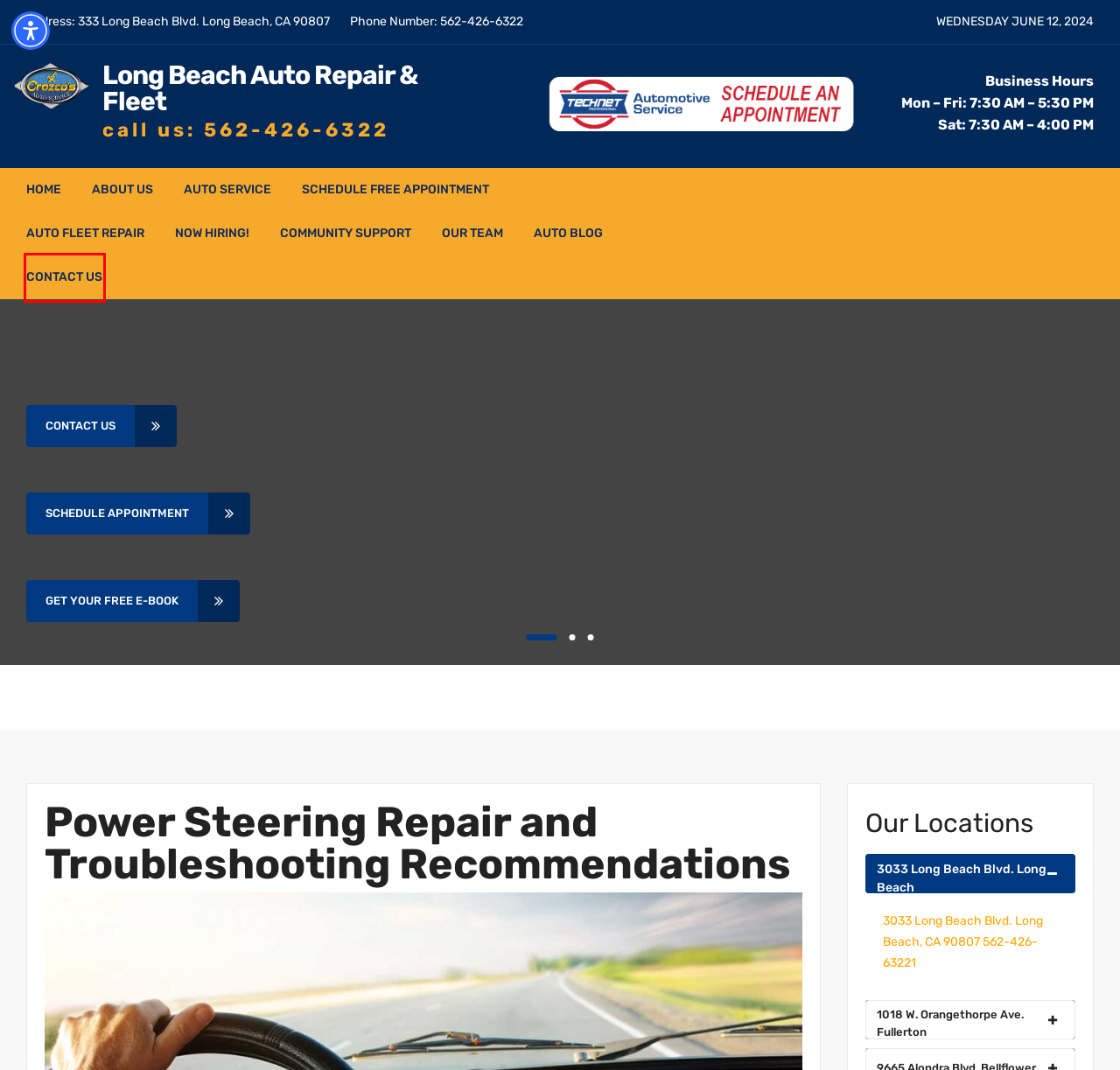You have a screenshot of a webpage with a red bounding box around a UI element. Determine which webpage description best matches the new webpage that results from clicking the element in the bounding box. Here are the candidates:
A. Our Team - Orozco's Long Beach - Downtown auto mechanics and Service advisors
B. Auto Fleet Repair - Orozco's Long Beach - Downtown
C. NOW HIRING! - Service Advisor - Auto Technician
D. Schedule FREE Appointment - Orozco's Long Beach - Downtown
E. Contact Us - Orozco's Long Beach - Downtown
F. Auto Blog - Orozco's Long Beach - Downtown
G. Auto Service - Orozco's Long Beach - Downtown Repair and Maintenance
H. Long Beach Downtown Community Support with Orozco's Auto

E